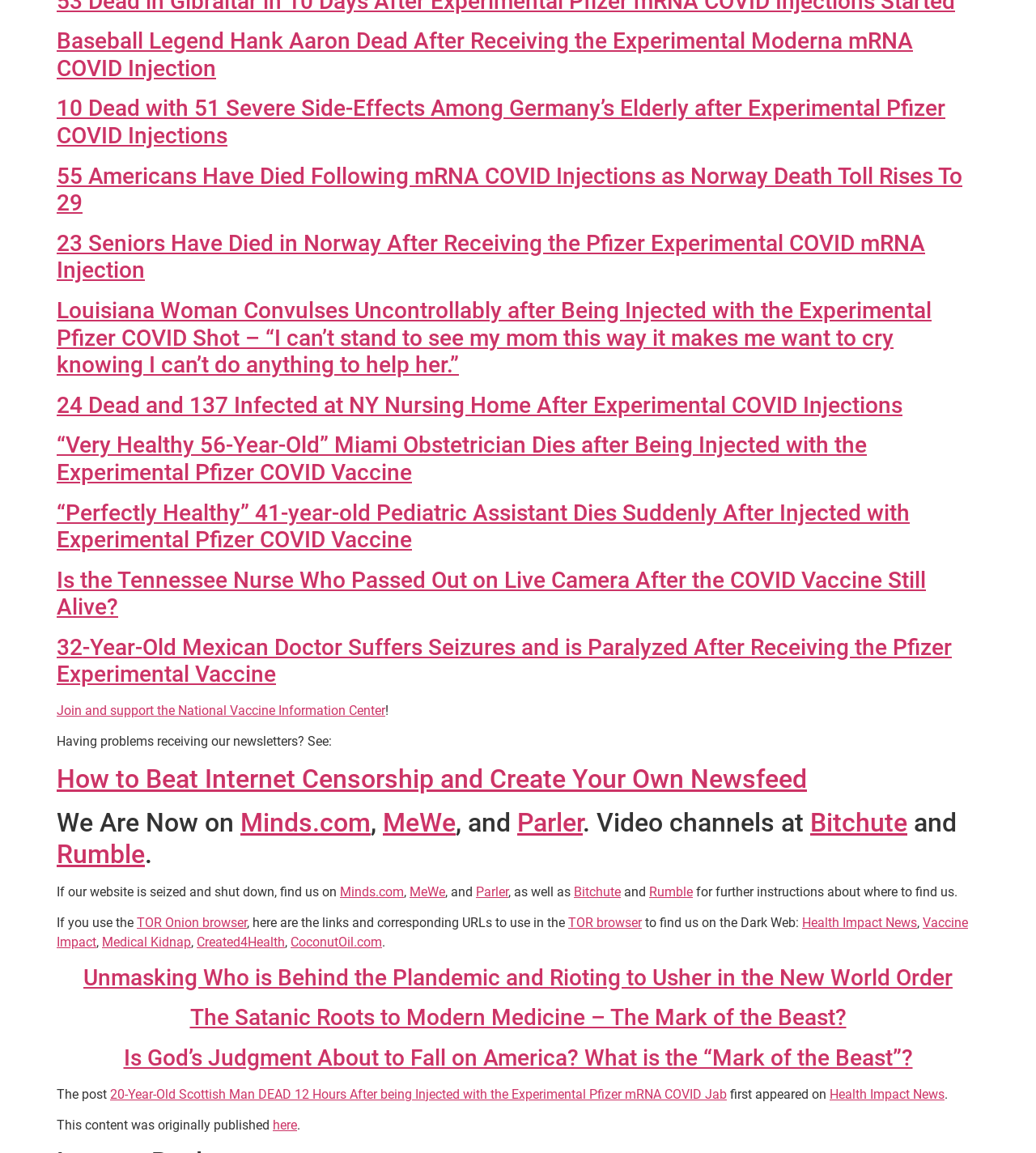Could you indicate the bounding box coordinates of the region to click in order to complete this instruction: "Click the link to find Health Impact News on Minds.com".

[0.232, 0.7, 0.358, 0.727]